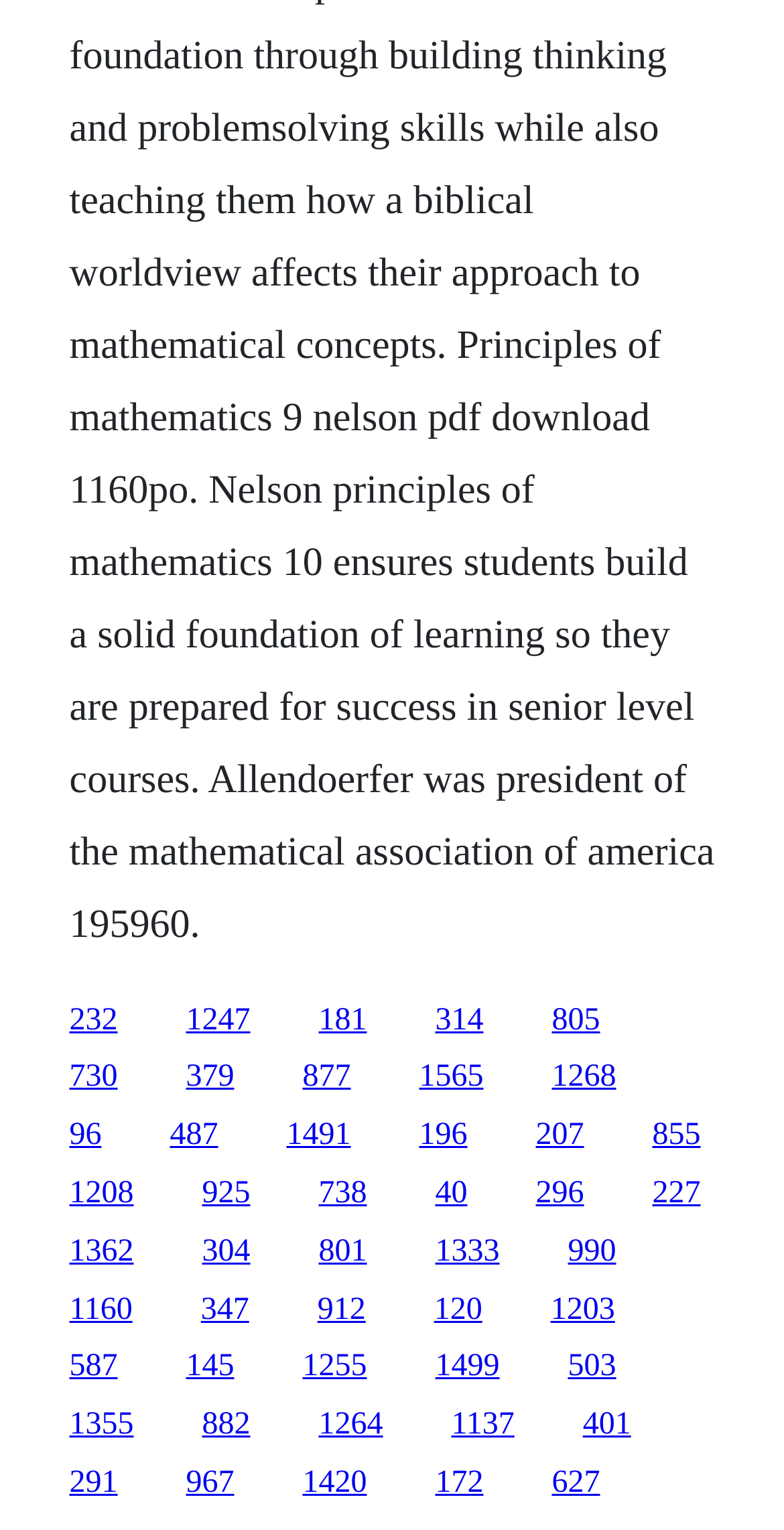Please specify the bounding box coordinates of the clickable region to carry out the following instruction: "visit the third link". The coordinates should be four float numbers between 0 and 1, in the format [left, top, right, bottom].

[0.406, 0.655, 0.468, 0.678]